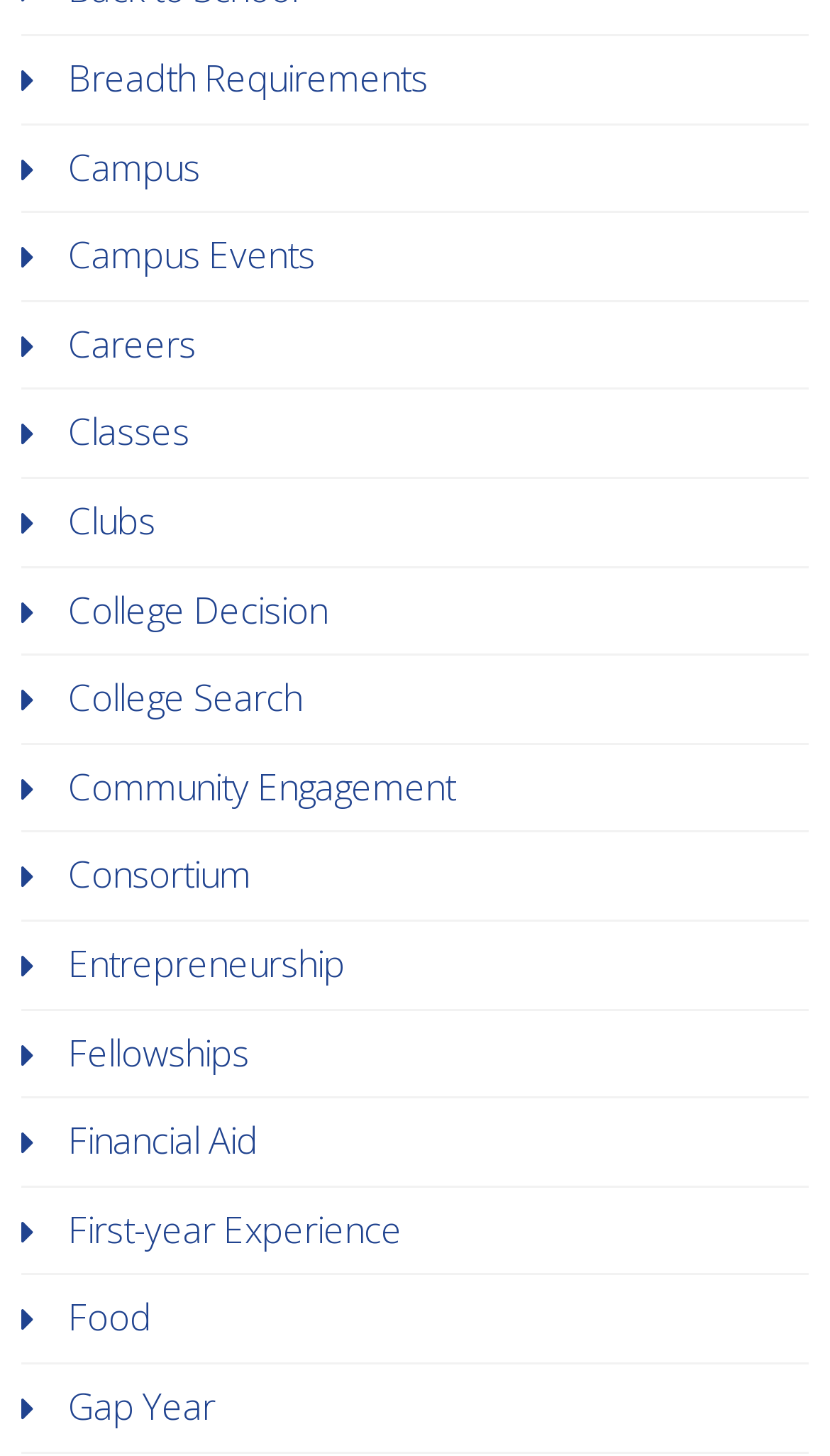Provide a brief response using a word or short phrase to this question:
What is the link below 'Campus Events'?

Careers